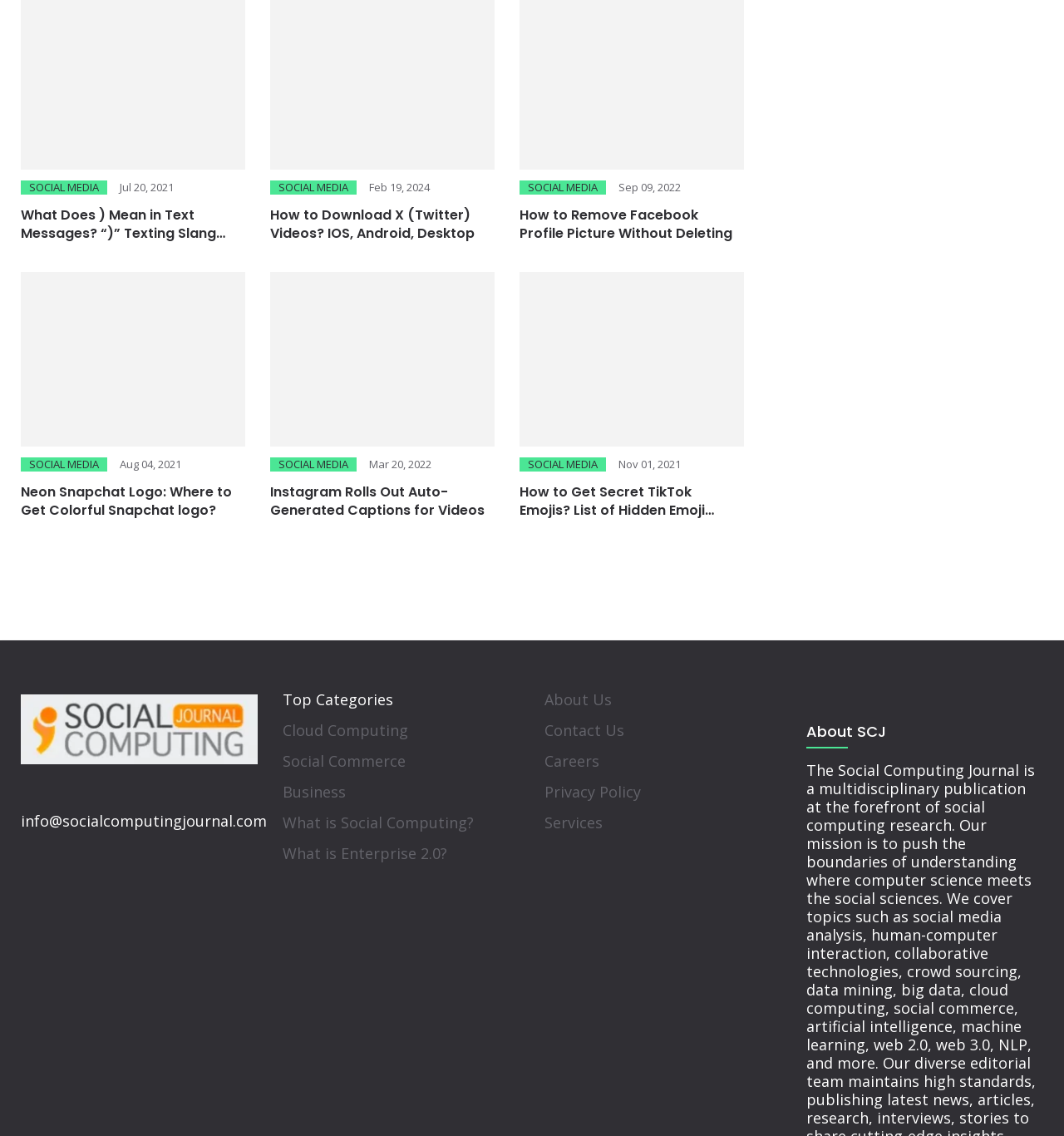Given the element description "Business" in the screenshot, predict the bounding box coordinates of that UI element.

[0.266, 0.688, 0.325, 0.706]